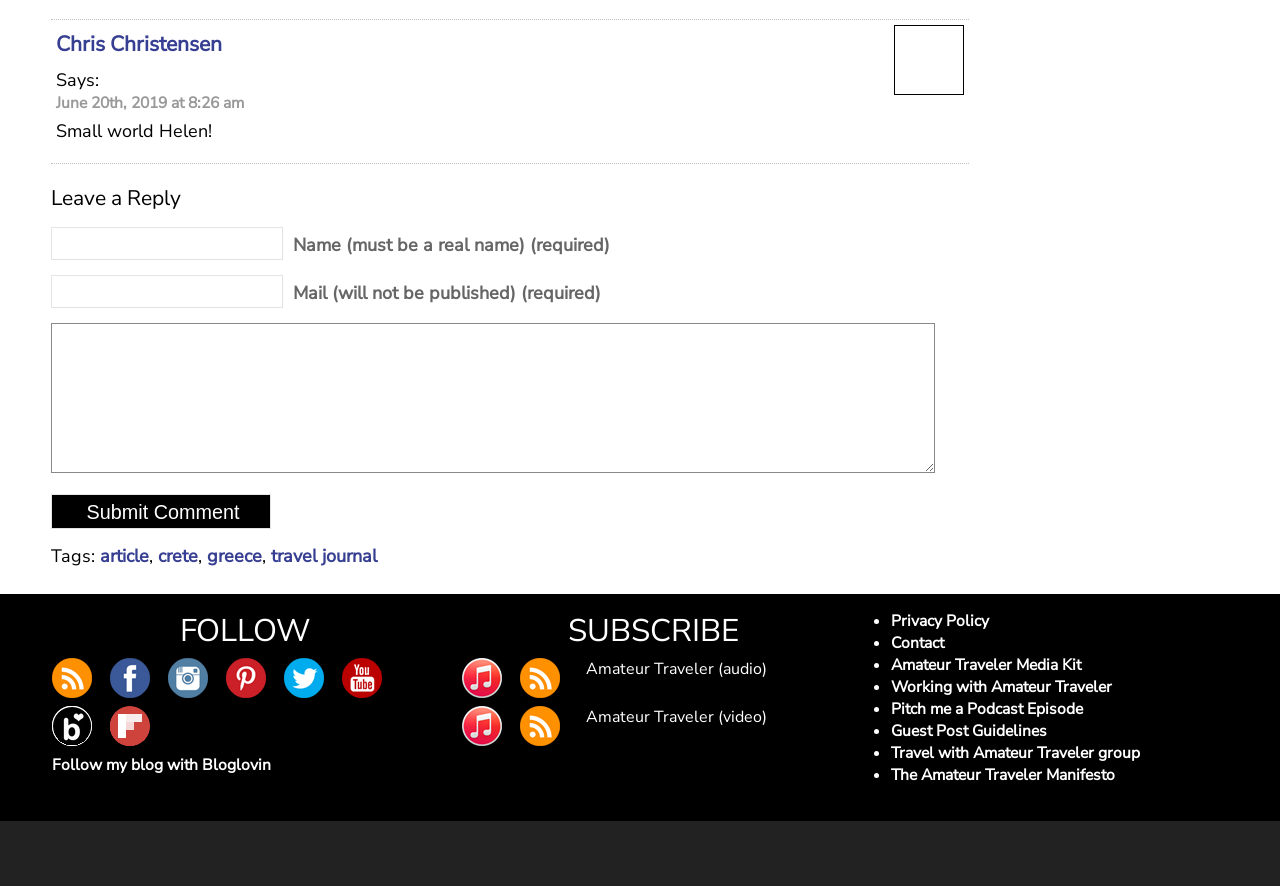Mark the bounding box of the element that matches the following description: "HOME".

None